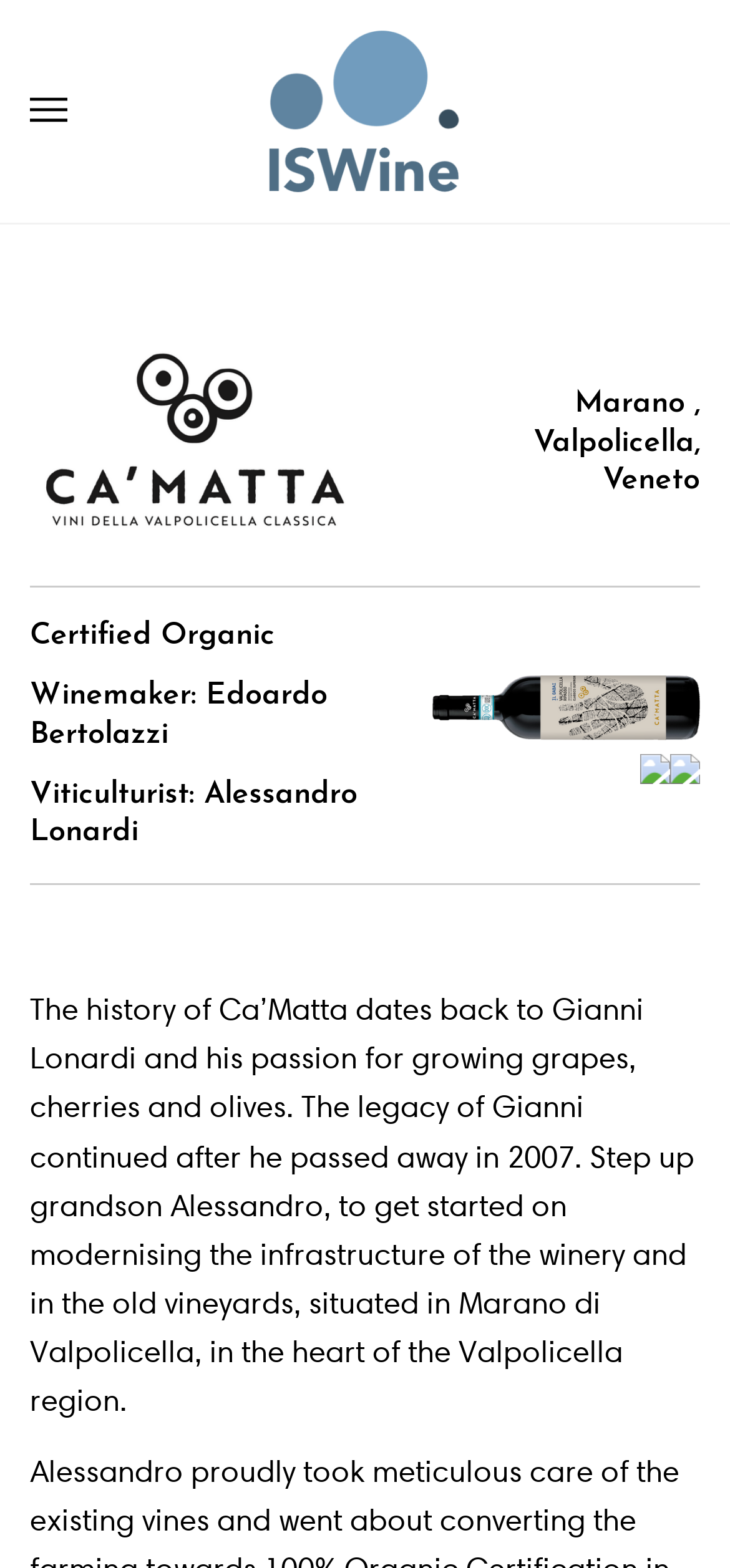Please give a succinct answer to the question in one word or phrase:
Who is the viticulturist?

Alessandro Lonardi